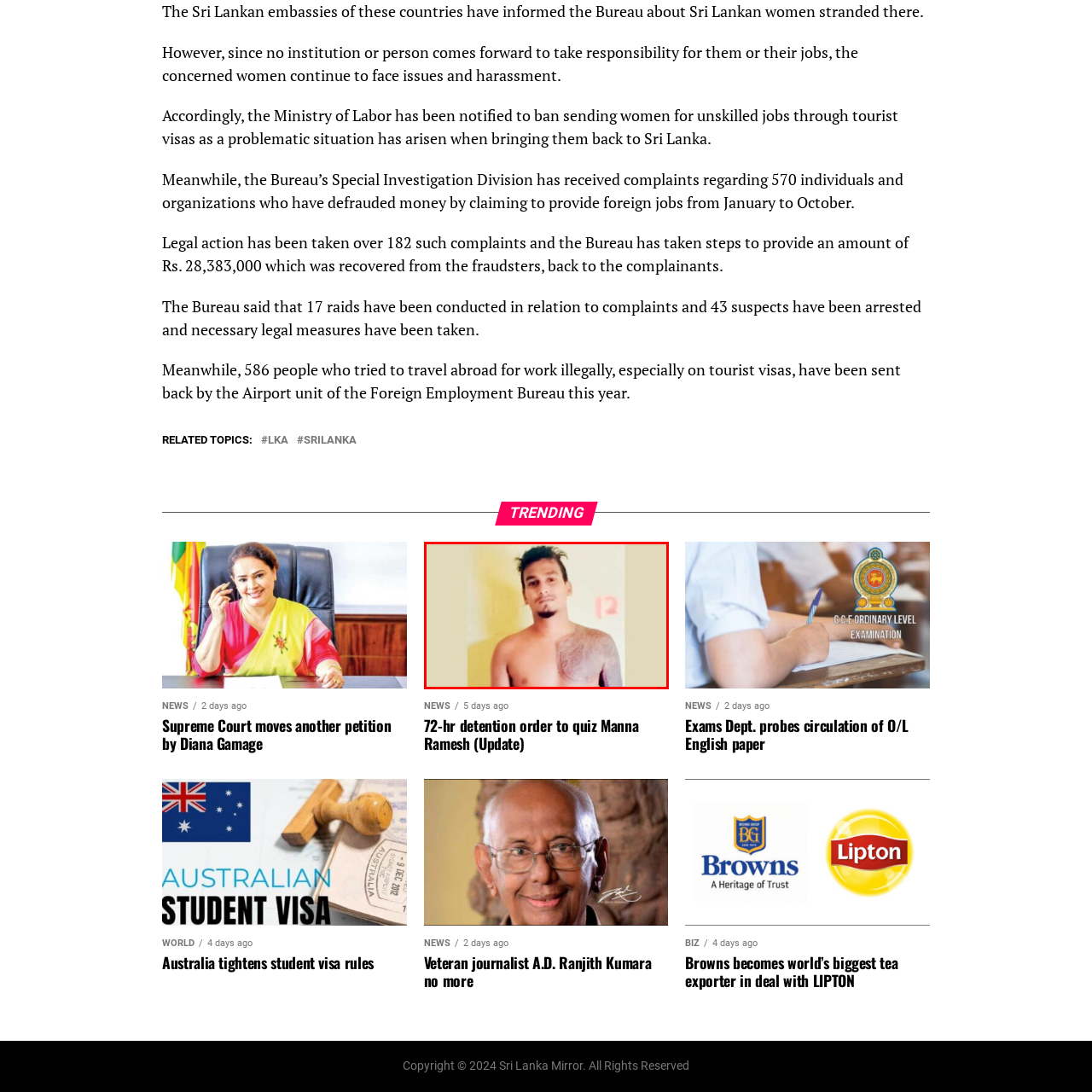Elaborate on the visual content inside the red-framed section with detailed information.

The image depicts a young man with a distinctive half-sleeve tattoo covering his left arm and shoulder. He is dressed casually, with no shirt, allowing the tattoo to be prominently displayed. His hair is styled in a somewhat tousled manner, adding a relaxed vibe to his appearance. The background features a plain wall, possibly in a room, with a faint number "12" painted in red, suggesting a specific context or location. This image may be part of a report or article discussing relevant social issues or personal stories, particularly those emphasizing individual experiences or identity.